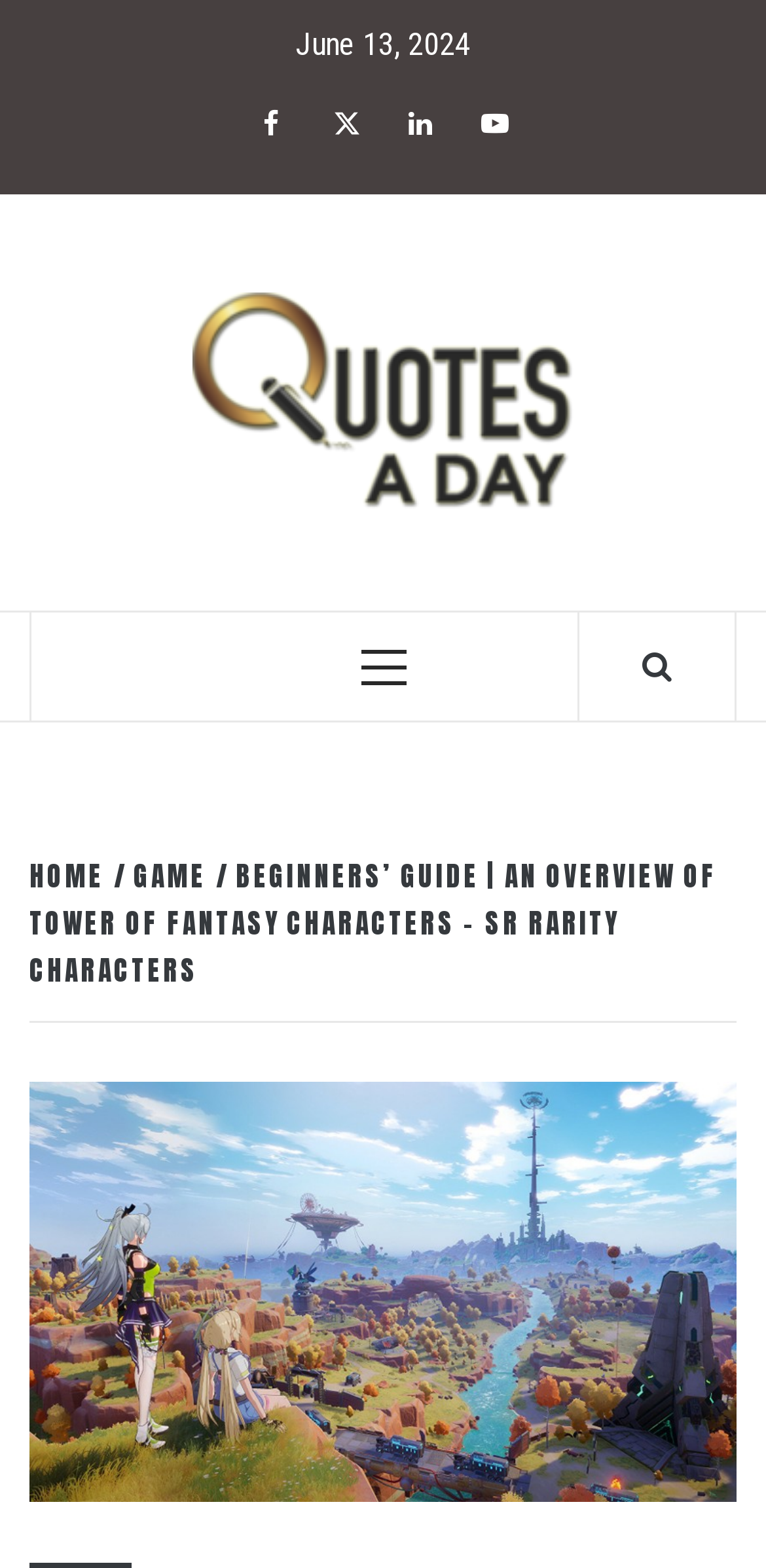Find the bounding box coordinates for the area you need to click to carry out the instruction: "Click on Facebook link". The coordinates should be four float numbers between 0 and 1, indicated as [left, top, right, bottom].

[0.31, 0.056, 0.397, 0.099]